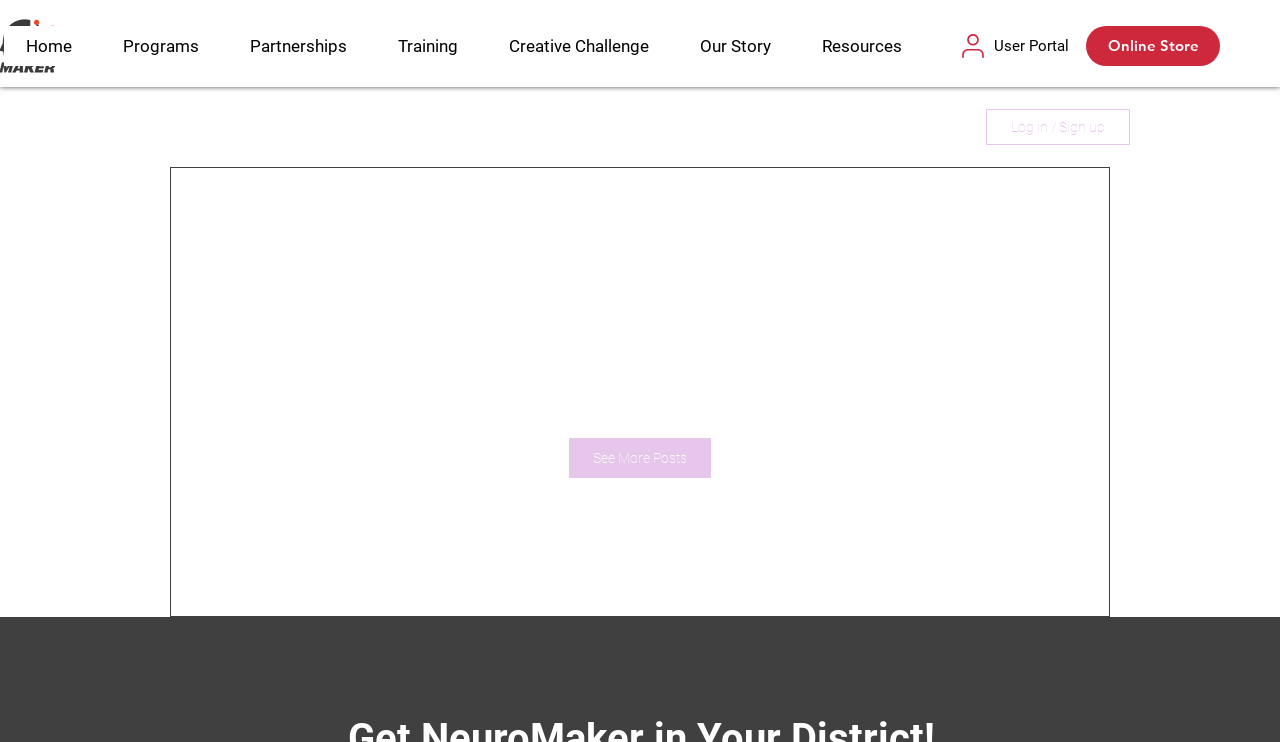Please give the bounding box coordinates of the area that should be clicked to fulfill the following instruction: "check out all posts". The coordinates should be in the format of four float numbers from 0 to 1, i.e., [left, top, right, bottom].

[0.117, 0.16, 0.157, 0.182]